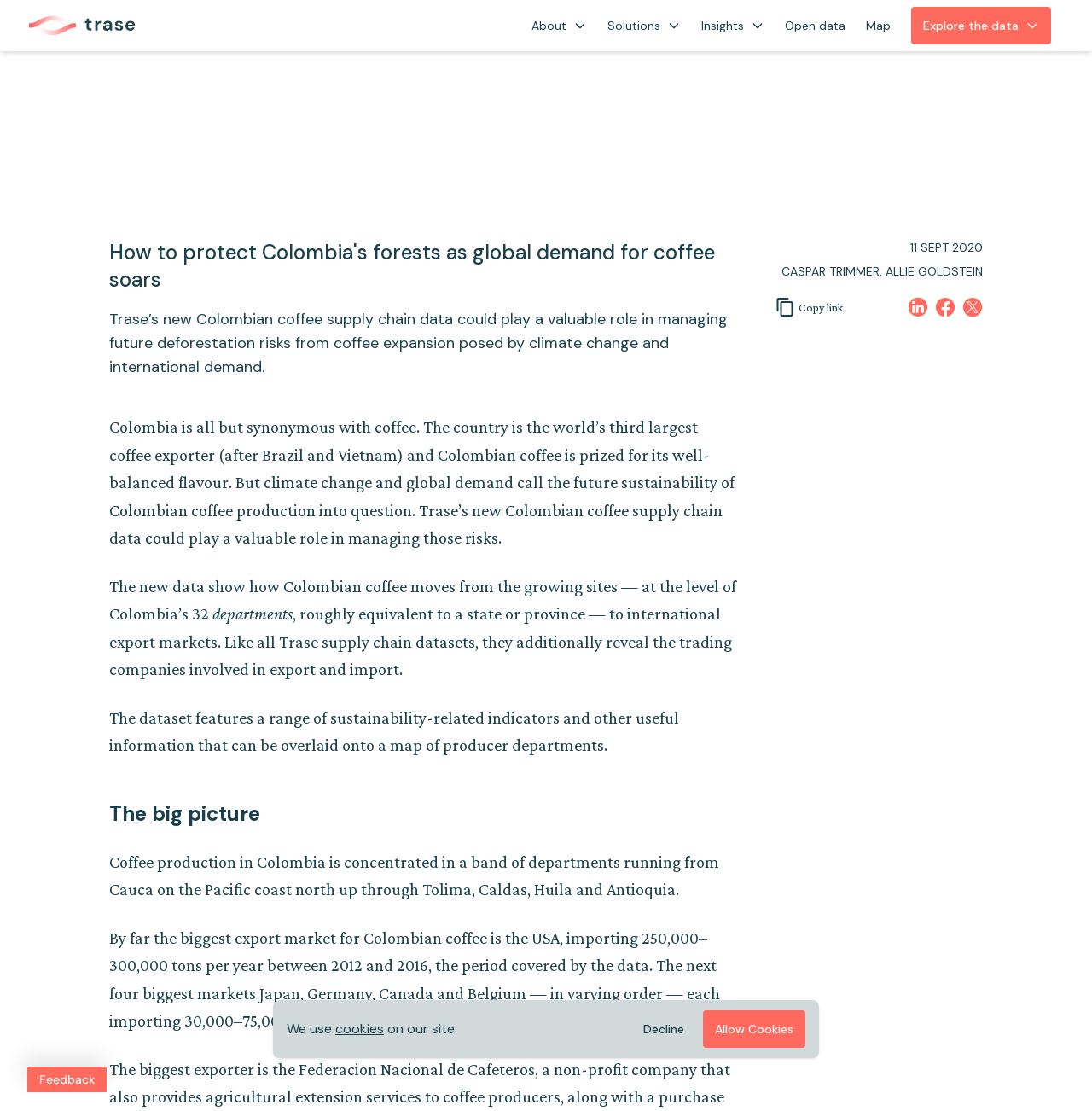Please identify the bounding box coordinates of the region to click in order to complete the task: "Explore the data". The coordinates must be four float numbers between 0 and 1, specified as [left, top, right, bottom].

[0.834, 0.006, 0.962, 0.04]